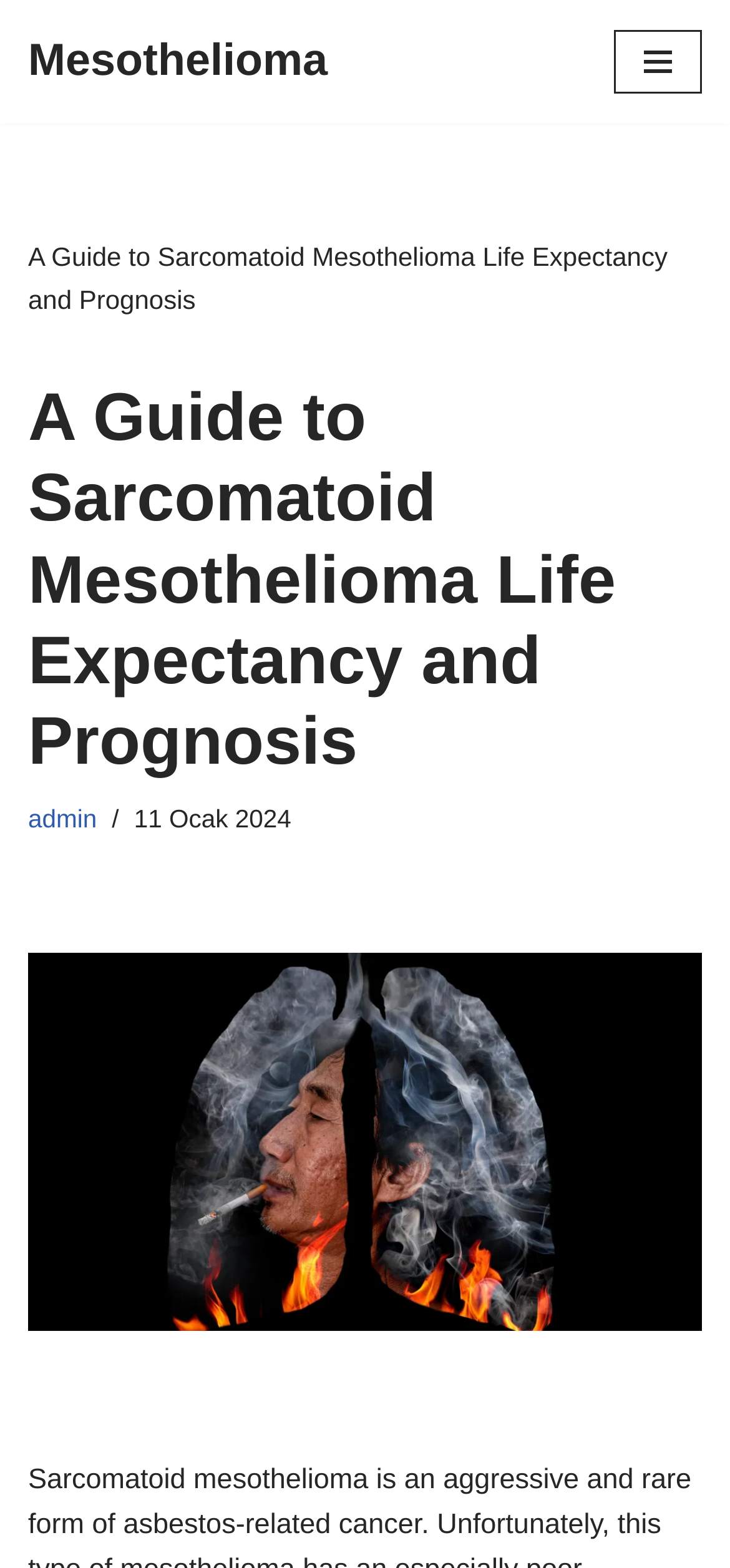Elaborate on the different components and information displayed on the webpage.

The webpage is about sarcomatoid mesothelioma, a rare and aggressive form of asbestos-related cancer. At the top left of the page, there is a link "İçeriğe geç" which means "Skip to content" in Turkish. Next to it, there is a link "Mesothelioma" that takes up a significant portion of the top section. 

On the top right, there is a button "Dolaşım menüsü" which is not expanded, indicating a dropdown menu. Below the button, there is a static text and a heading with the same title "A Guide to Sarcomatoid Mesothelioma Life Expectancy and Prognosis", which is the main topic of the webpage. 

Further down, there is a link "admin" and a time element showing the date "11 Ocak 2024" which is January 11, 2024. The overall structure of the webpage is organized, with clear headings and concise text, providing information about sarcomatoid mesothelioma.